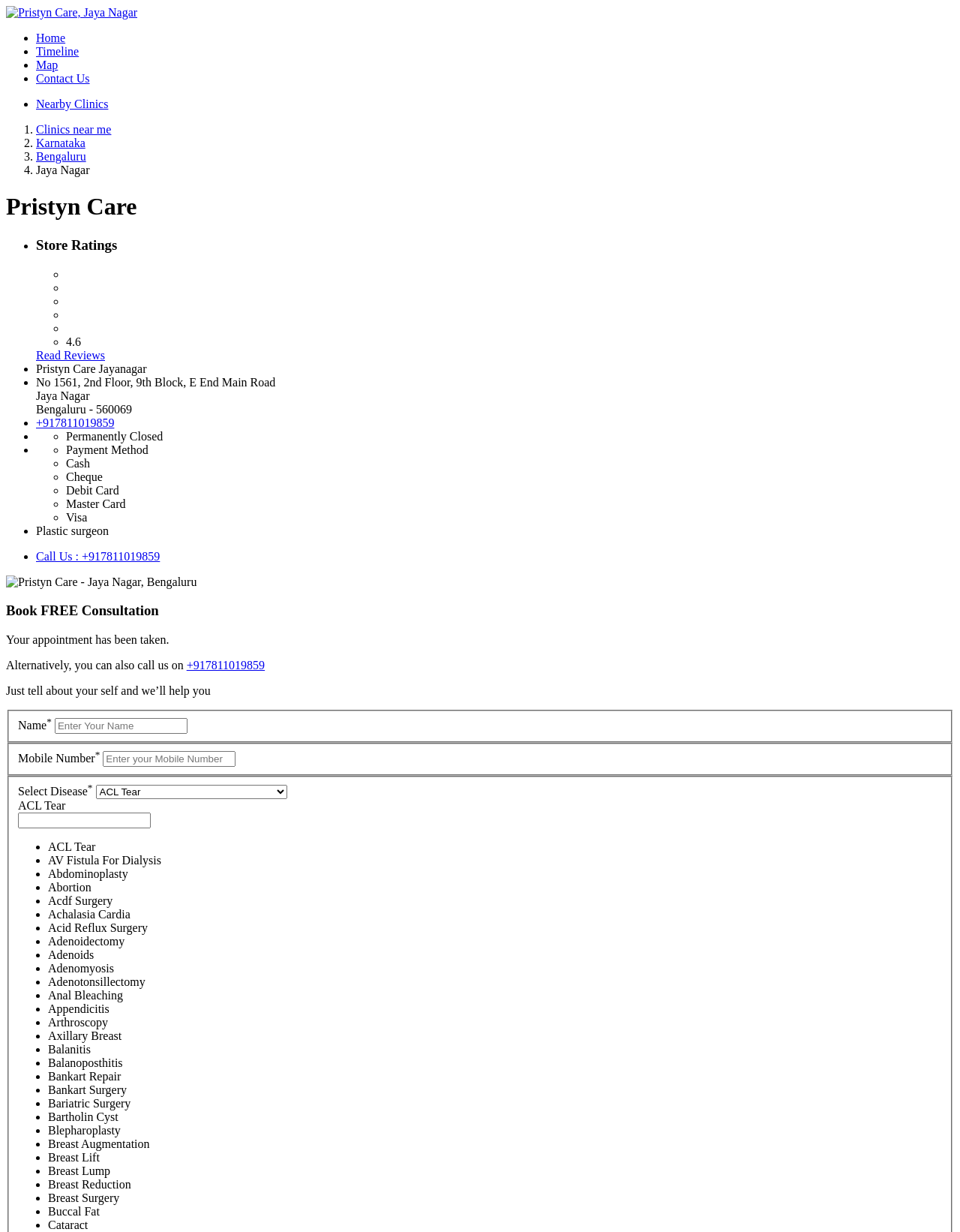Describe all visible elements and their arrangement on the webpage.

This webpage appears to be a profile page for Pristyn Care, a healthcare service provider, located in Jaya Nagar, Bengaluru. The page displays a list of medical procedures and services offered by the clinic, including Tonsils Removal, Toric Lens, Turbinate Reduction, and many others. Each procedure is listed with a bullet point, and the list takes up most of the top section of the page.

Below the list of procedures, there is a call-to-action button labeled "Submit" and a phone number to call for inquiries. Additionally, there is a notice stating that the clinic is currently closed, with a link to a store locator to find alternative locations.

The page also features a social media section, with links to Facebook, Twitter, and WhatsApp, each accompanied by a small icon. There are two blocks of text, one announcing the resumption of short-stay surgeries post-lockdown relaxations, and another discussing the safety measures taken by the clinic during the COVID-19 pandemic.

The page also includes a section with various hashtags, including #trustus, #health, #healthcare, and others, which are likely used for social media tracking and engagement. Finally, there are two "Posted On" timestamps, indicating when the social media posts were published.